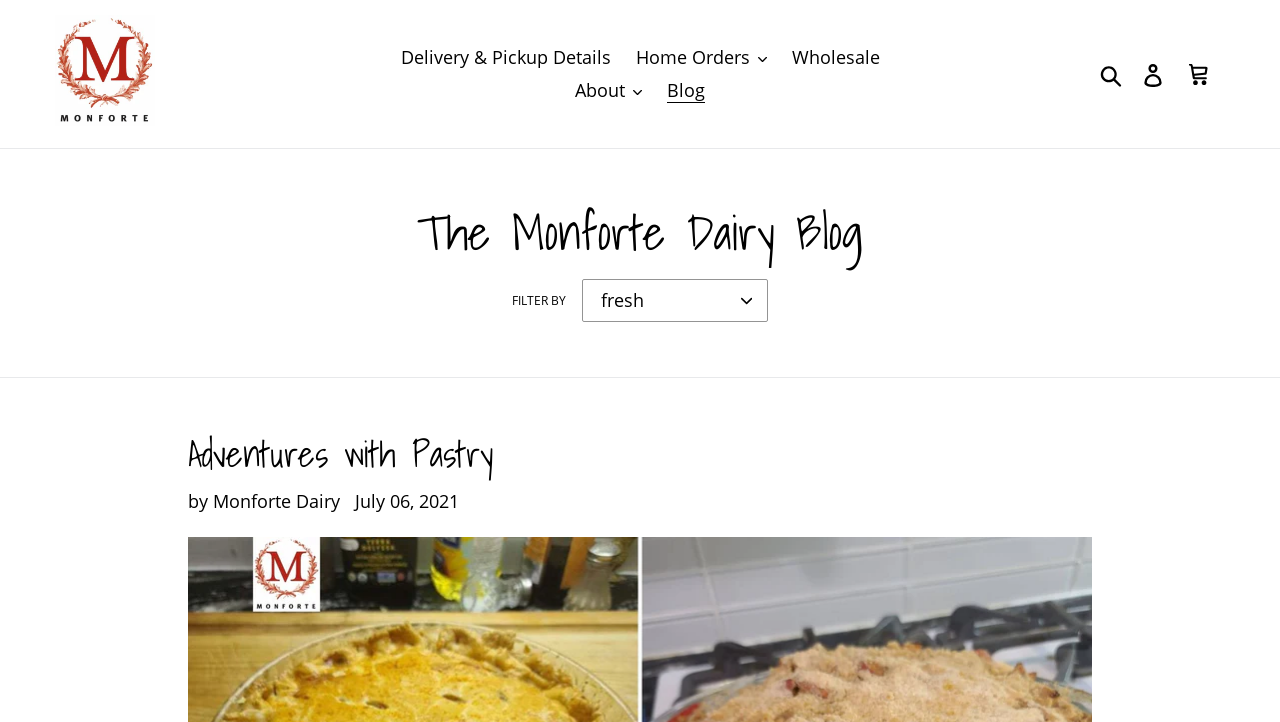Given the content of the image, can you provide a detailed answer to the question?
What is the name of the online store?

I found the answer by looking at the top-left corner of the webpage, where there is a link with the text 'Monforte Dairy Online Store'.